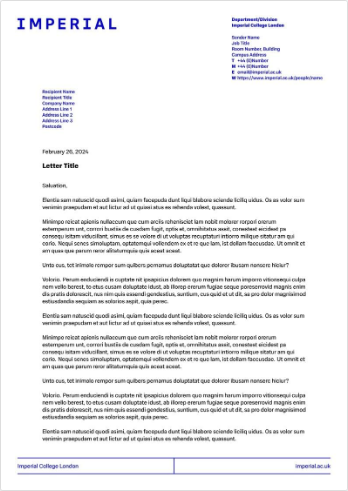What is the institution's name at the footer?
Based on the image, give a one-word or short phrase answer.

Imperial College London